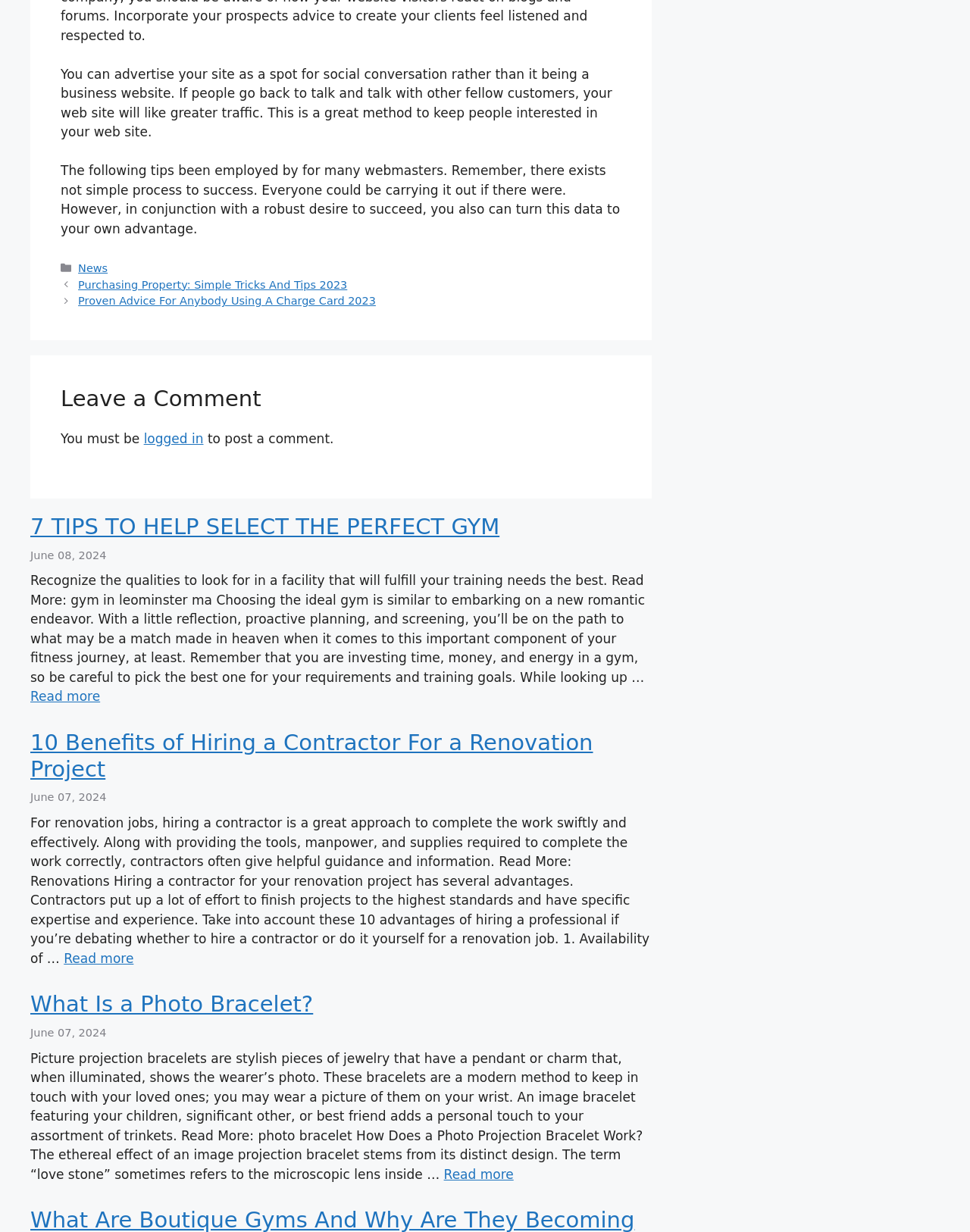Identify the bounding box coordinates of the region that should be clicked to execute the following instruction: "Click on the 'Read more about 10 Benefits of Hiring a Contractor For a Renovation Project' link".

[0.066, 0.772, 0.138, 0.784]